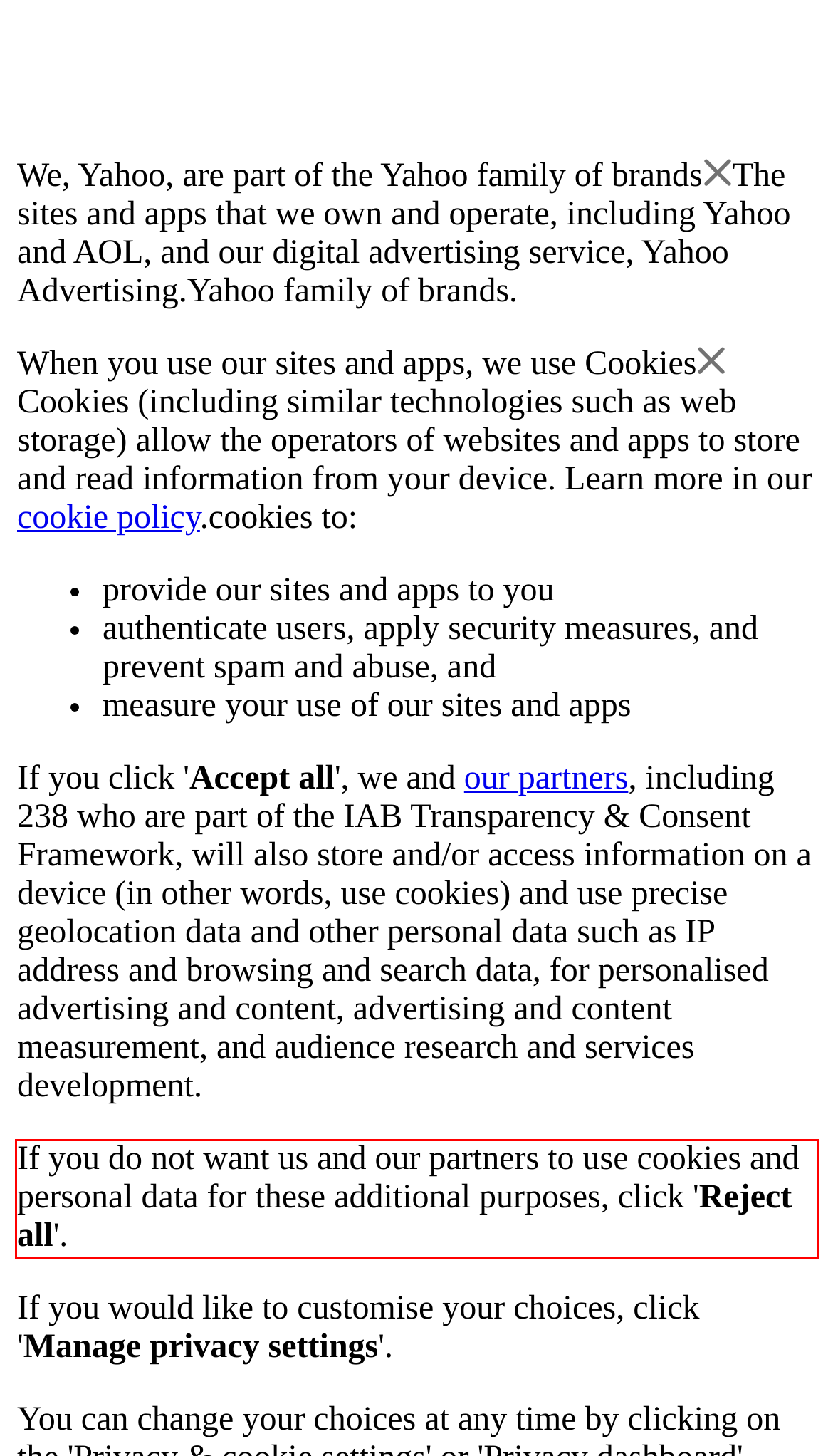You are given a screenshot of a webpage with a UI element highlighted by a red bounding box. Please perform OCR on the text content within this red bounding box.

If you do not want us and our partners to use cookies and personal data for these additional purposes, click 'Reject all'.